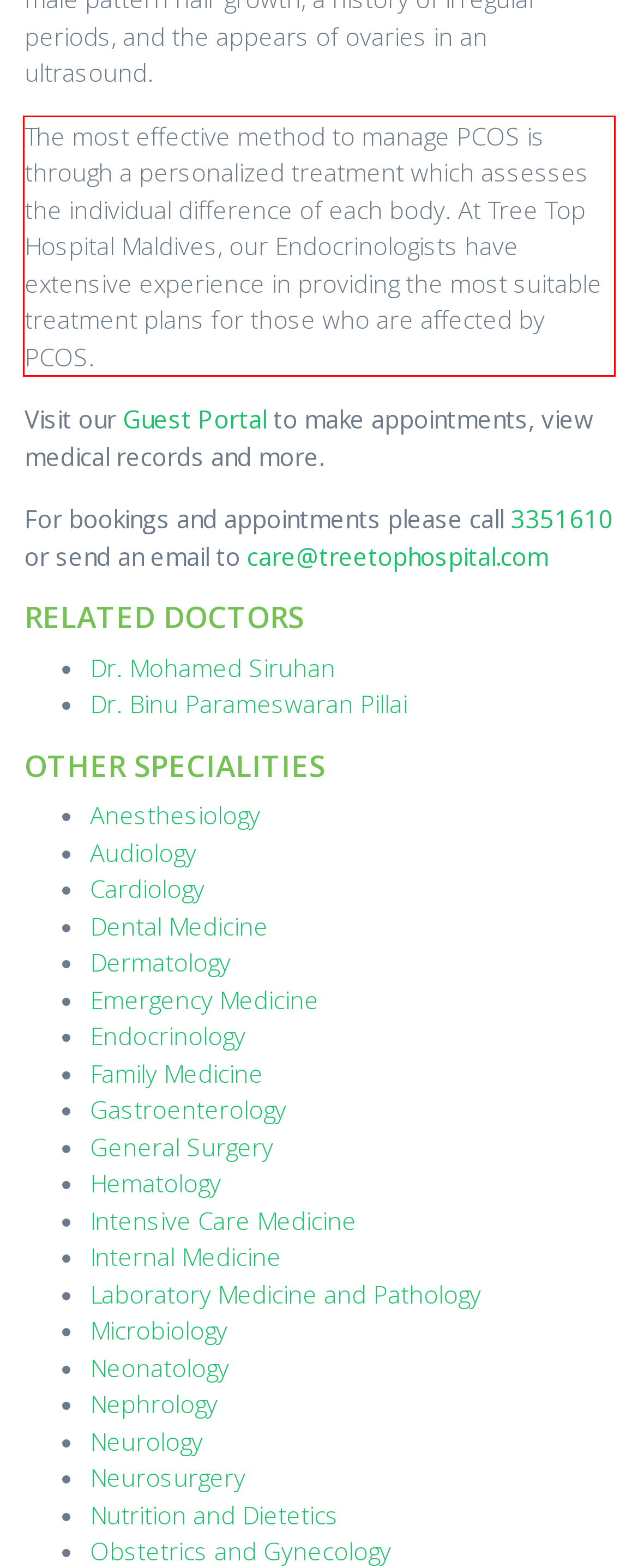You are presented with a webpage screenshot featuring a red bounding box. Perform OCR on the text inside the red bounding box and extract the content.

The most effective method to manage PCOS is through a personalized treatment which assesses the individual difference of each body. At Tree Top Hospital Maldives, our Endocrinologists have extensive experience in providing the most suitable treatment plans for those who are affected by PCOS.